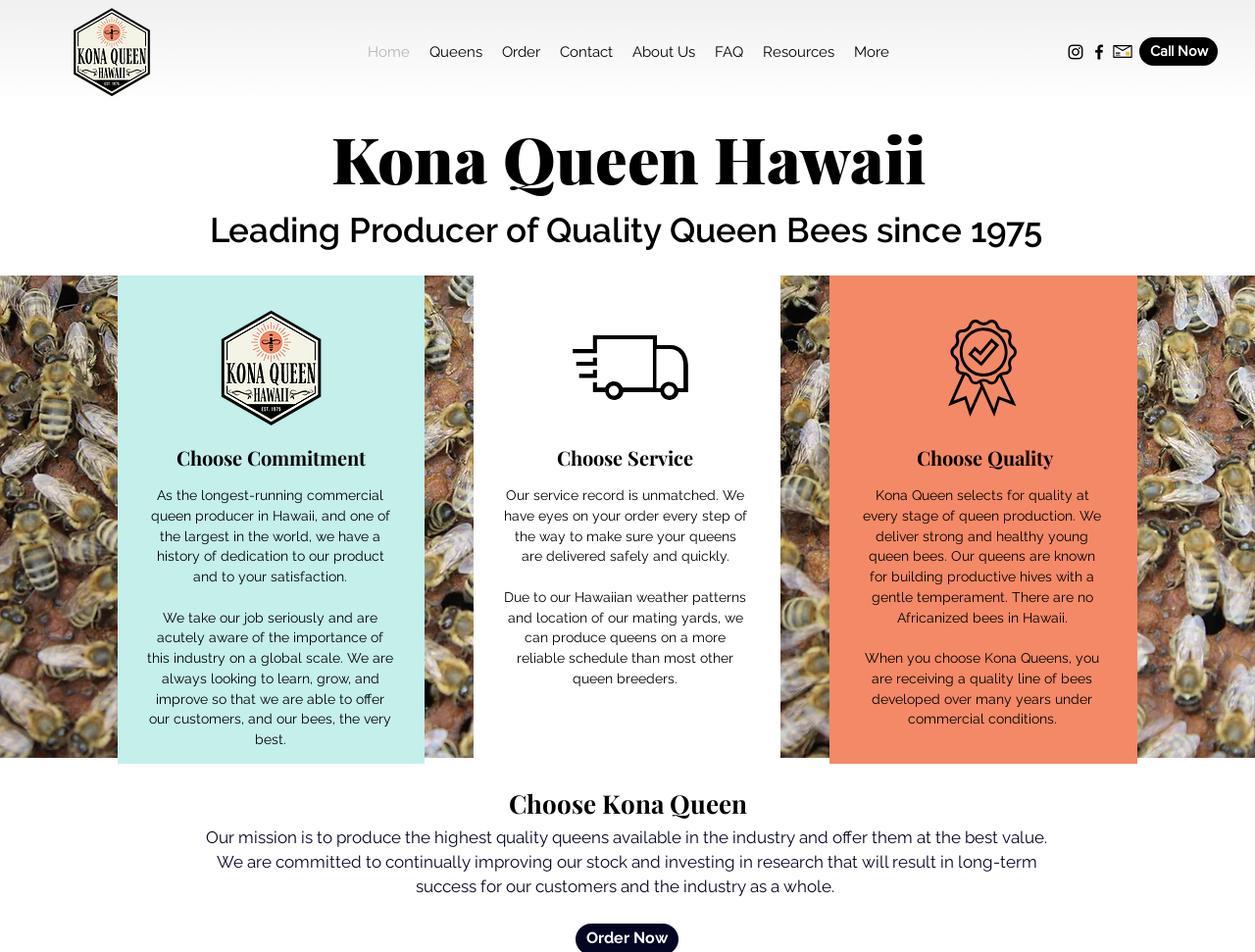Select the bounding box coordinates of the element I need to click to carry out the following instruction: "Click the Call Now link".

[0.908, 0.039, 0.97, 0.069]